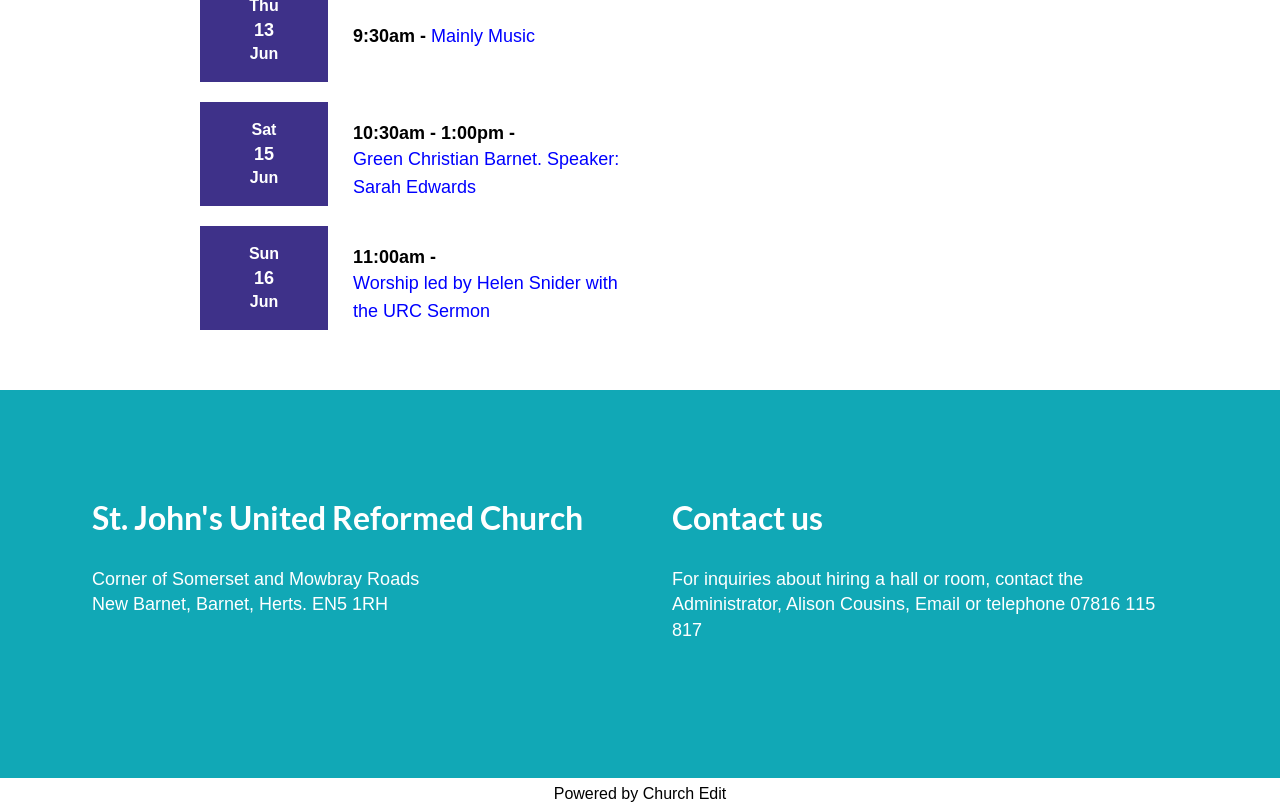Determine the bounding box coordinates (top-left x, top-left y, bottom-right x, bottom-right y) of the UI element described in the following text: Powered by Church Edit

[0.433, 0.969, 0.567, 0.99]